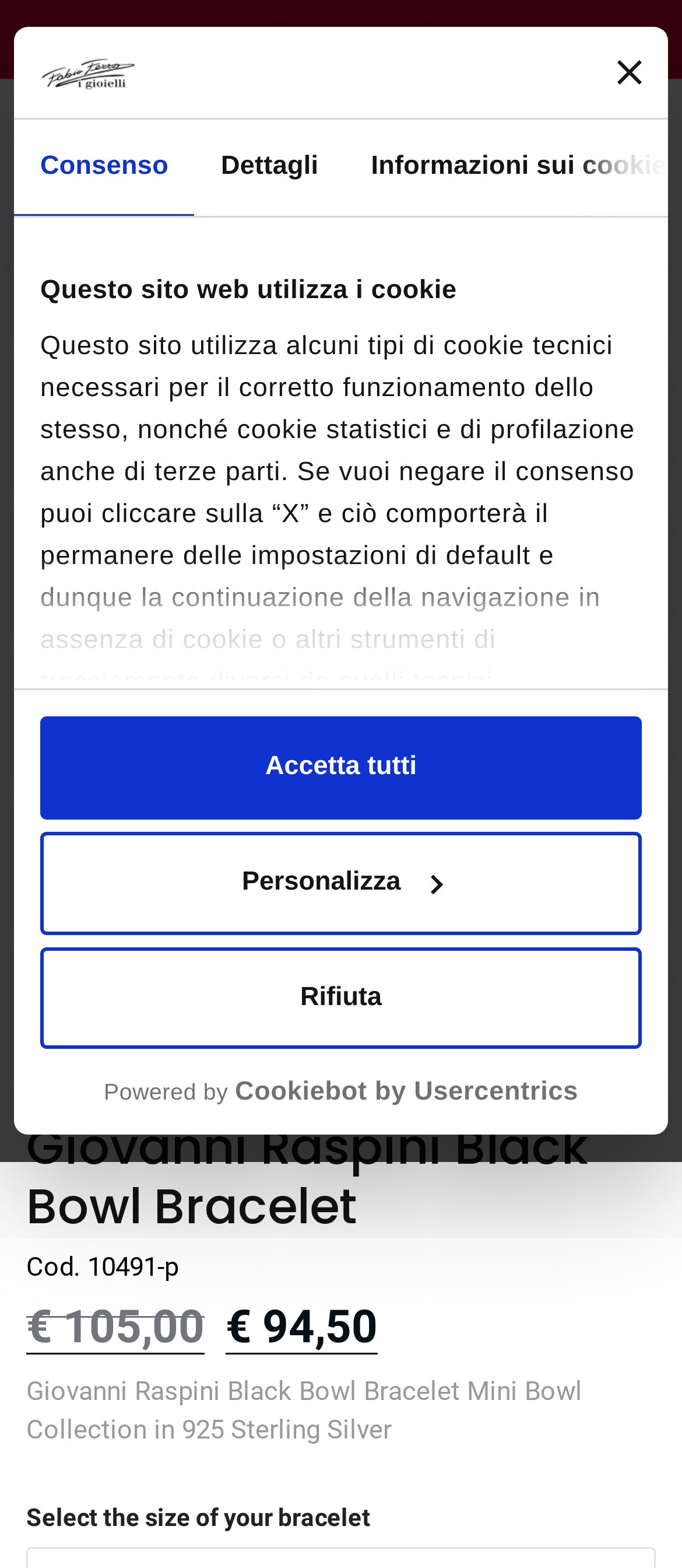Determine the bounding box coordinates for the UI element matching this description: "Agree".

None